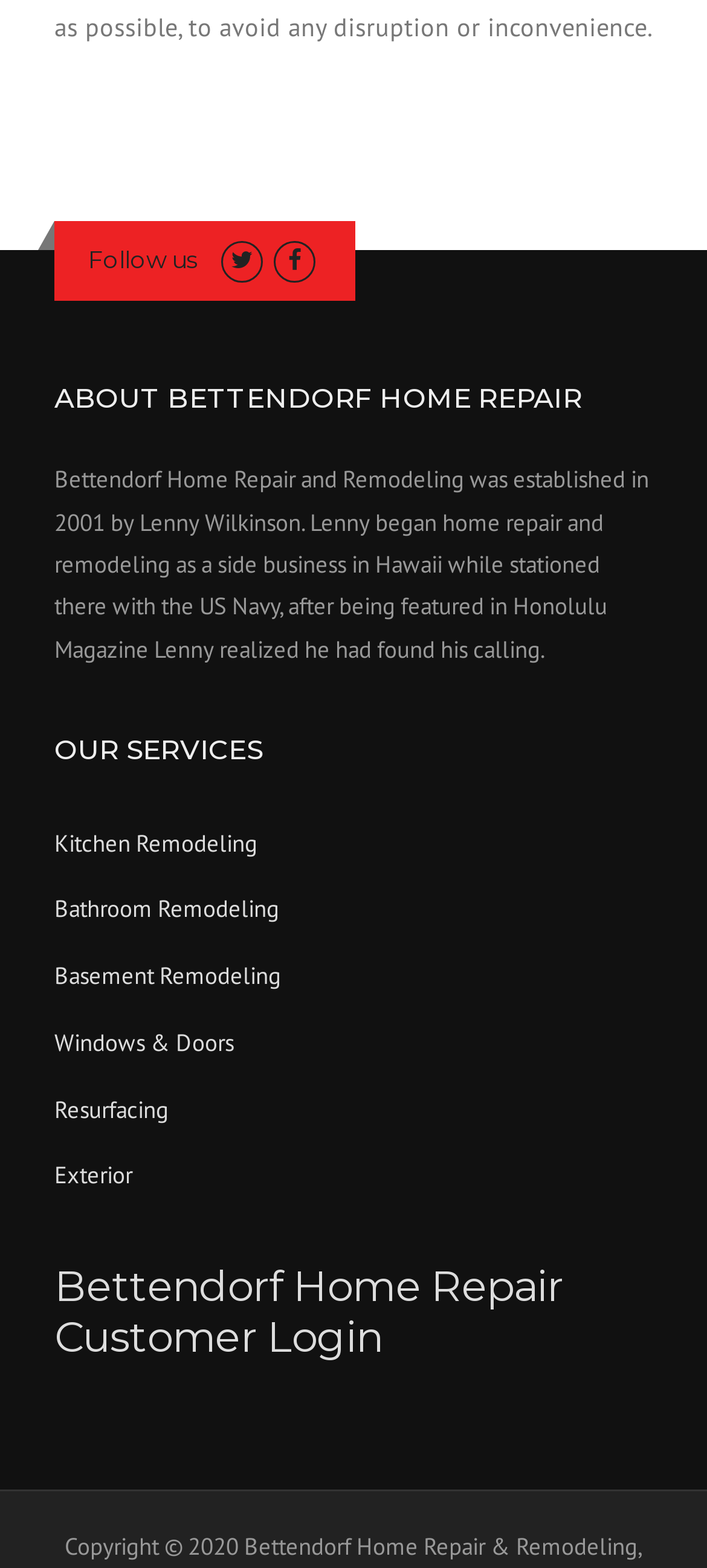Please identify the bounding box coordinates of the element's region that should be clicked to execute the following instruction: "Learn about kitchen remodeling services". The bounding box coordinates must be four float numbers between 0 and 1, i.e., [left, top, right, bottom].

[0.077, 0.528, 0.364, 0.547]